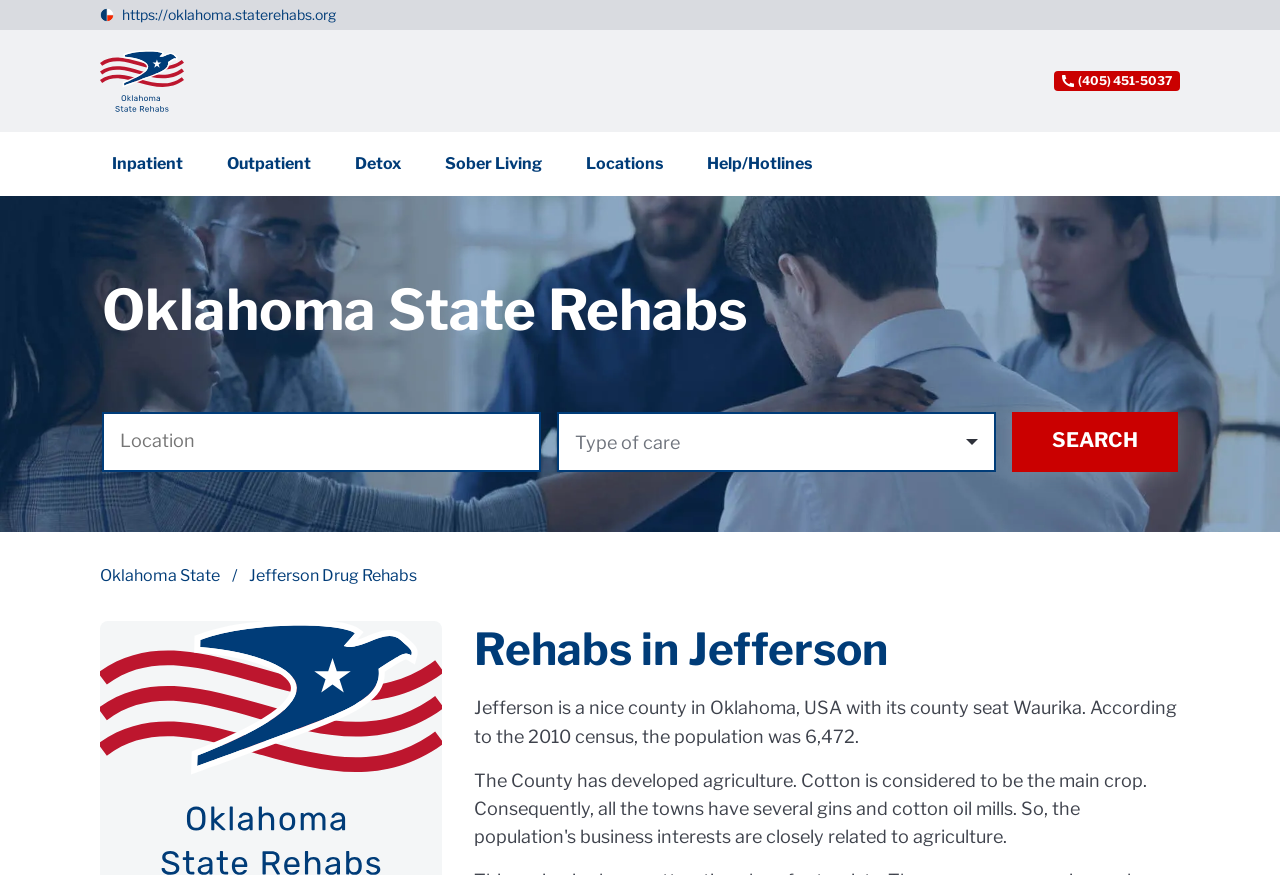What is the county seat of Jefferson county?
Please give a detailed and thorough answer to the question, covering all relevant points.

I found the county seat of Jefferson county by reading the text below the 'Rehabs in Jefferson' heading, which states 'Jefferson is a nice county in Oklahoma, USA with its county seat Waurika'.